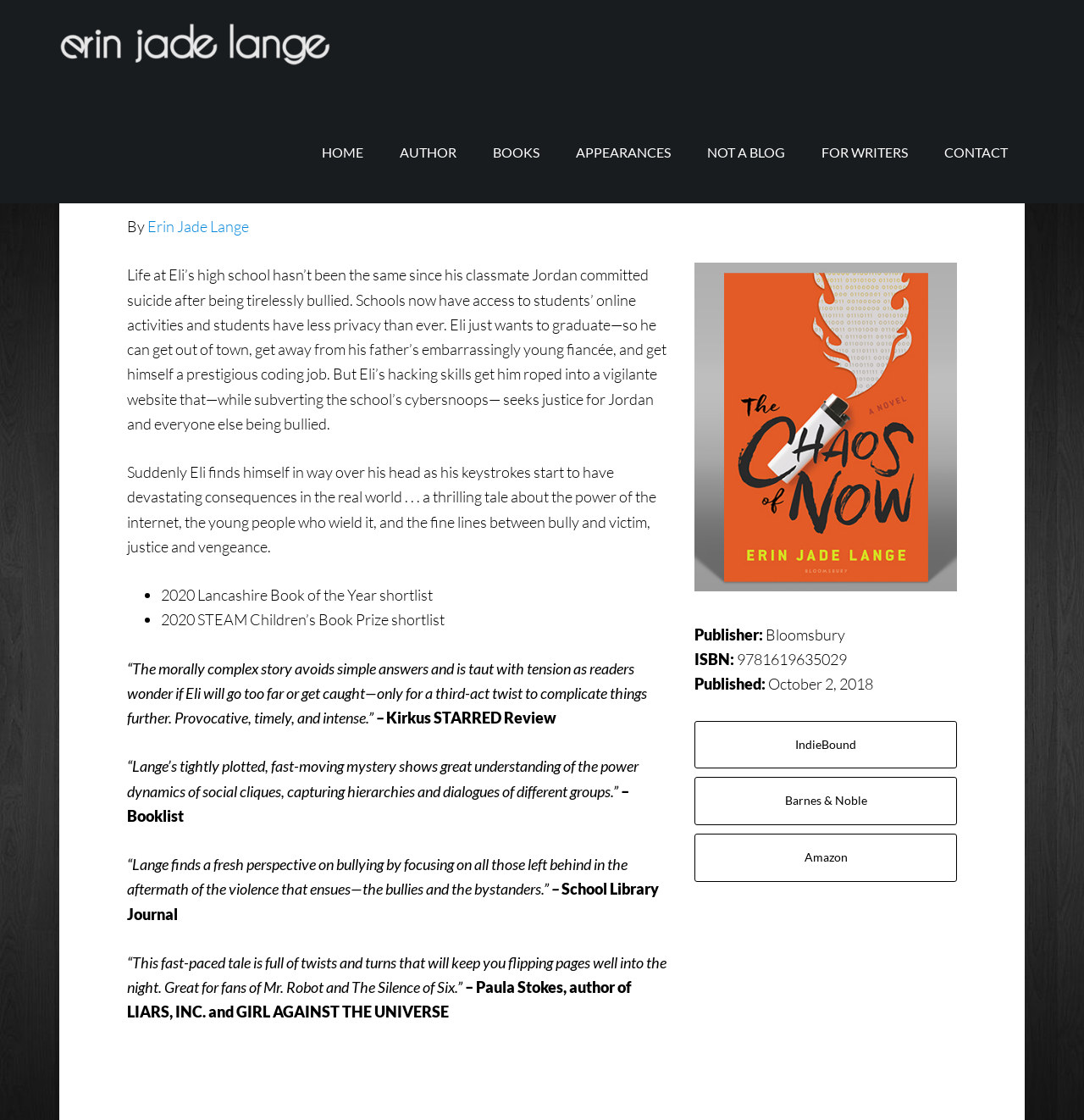Identify the bounding box for the element characterized by the following description: "Appearances".

[0.516, 0.091, 0.634, 0.182]